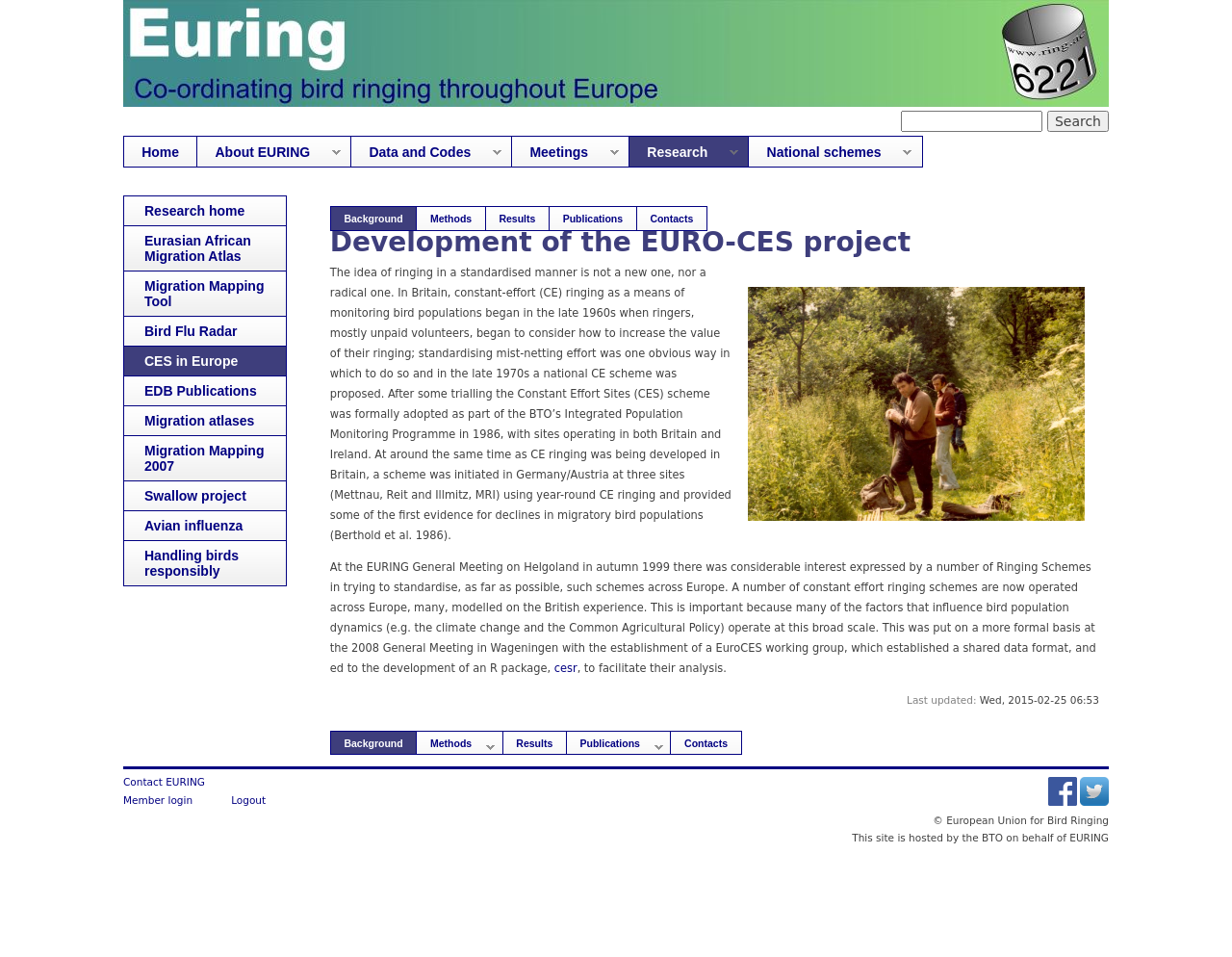Identify the bounding box coordinates of the section that should be clicked to achieve the task described: "Search for something".

[0.732, 0.116, 0.846, 0.138]